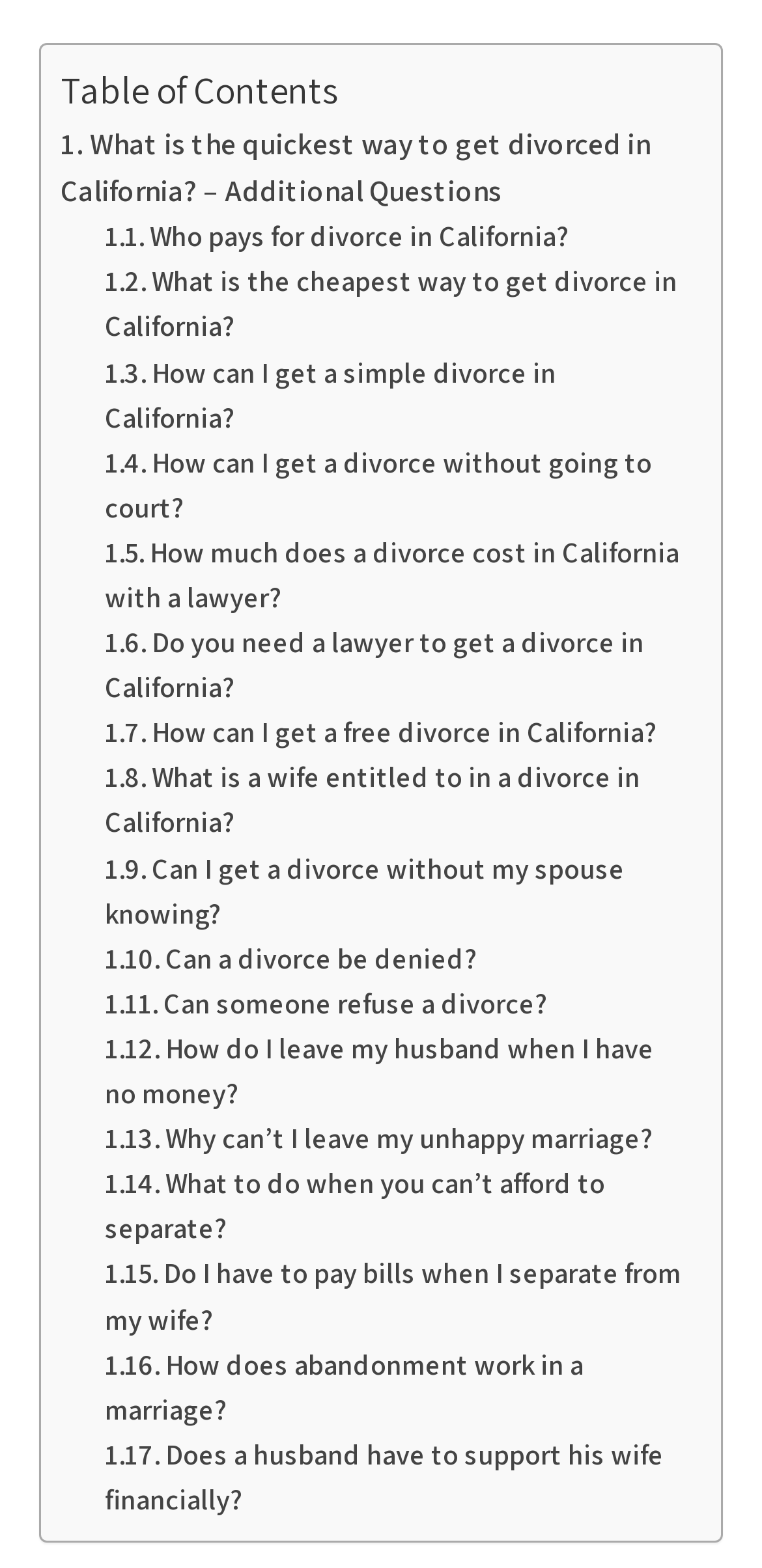Is there a link about getting a free divorce in California?
Please provide a comprehensive and detailed answer to the question.

I searched for the link text and found that there is a link with the text 'How can I get a free divorce in California?' which suggests that the answer is yes.